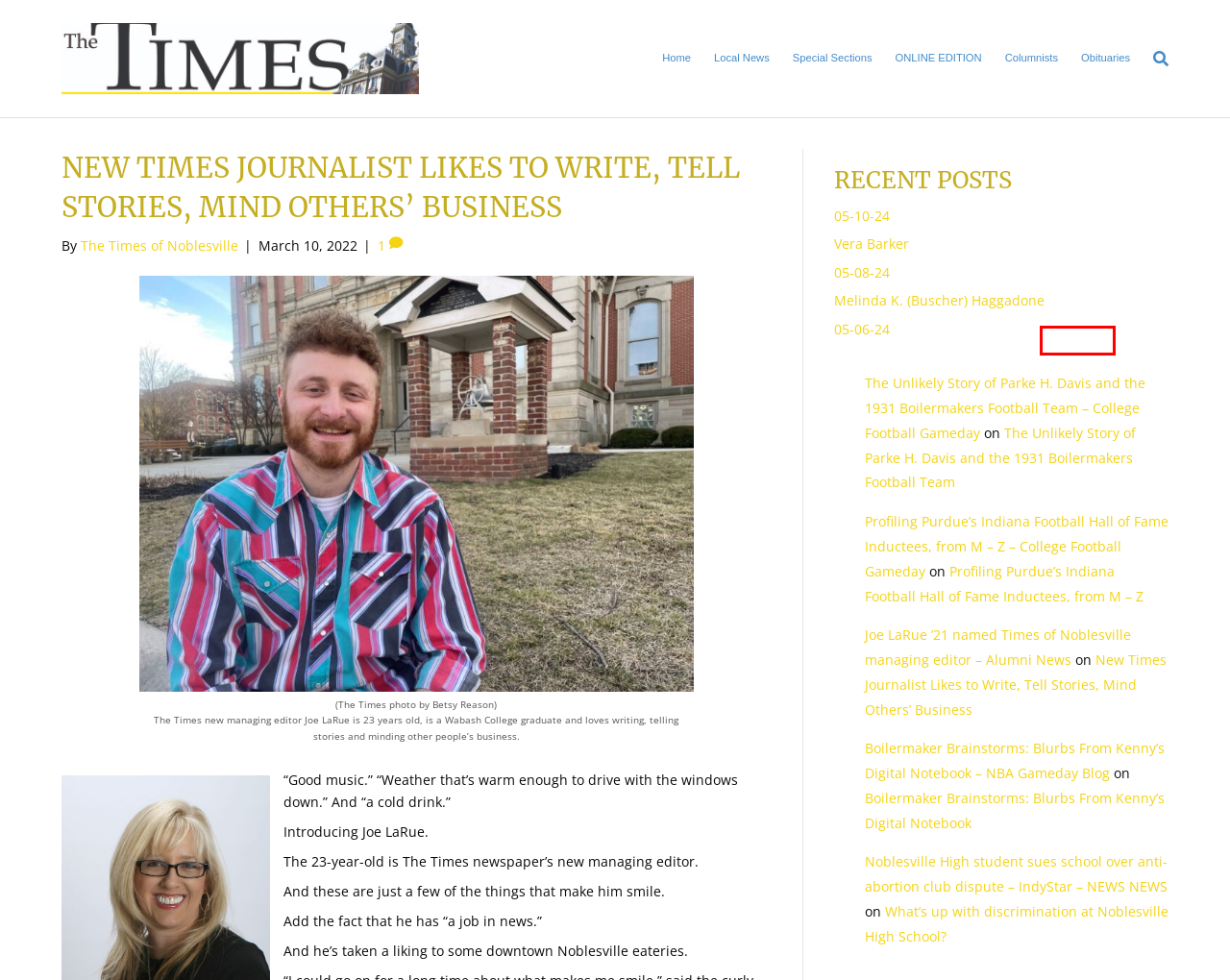You are given a screenshot of a webpage within which there is a red rectangle bounding box. Please choose the best webpage description that matches the new webpage after clicking the selected element in the bounding box. Here are the options:
A. 05-06-24 - TheTimes of Noblesville
B. Vera Barker - TheTimes of Noblesville
C. 05-08-24 - TheTimes of Noblesville
D. The Times of Noblesville, Author at TheTimes of Noblesville
E. 05-10-24 - TheTimes of Noblesville
F. Special Sections - TheTimes of Noblesville
G. Local News | News and Feature Articles
H. County Newspaper in Noblesville, IN

C